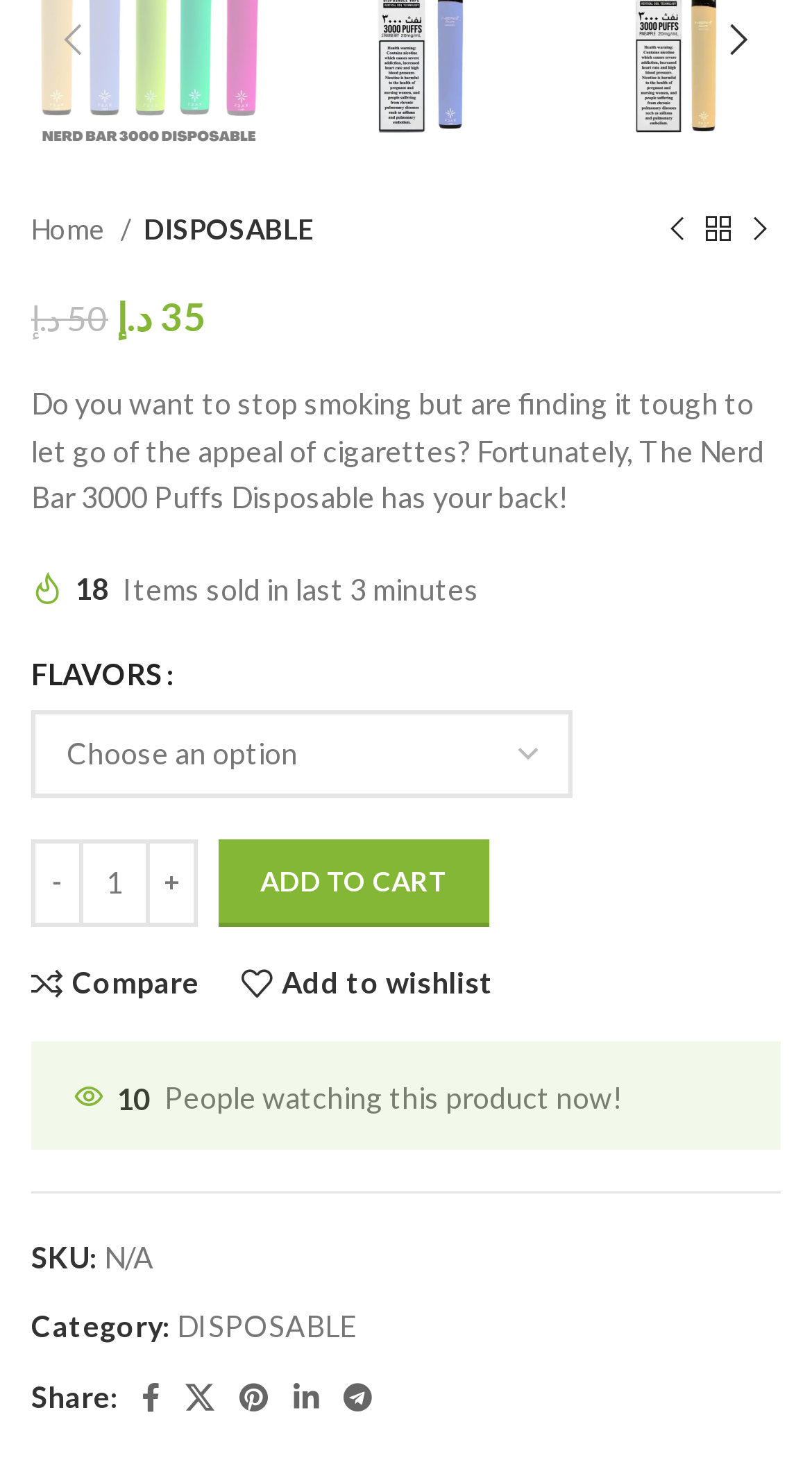What is the category of the product?
Refer to the screenshot and deliver a thorough answer to the question presented.

The category of the product can be found in the link element 'DISPOSABLE' which is located at the bottom of the webpage.